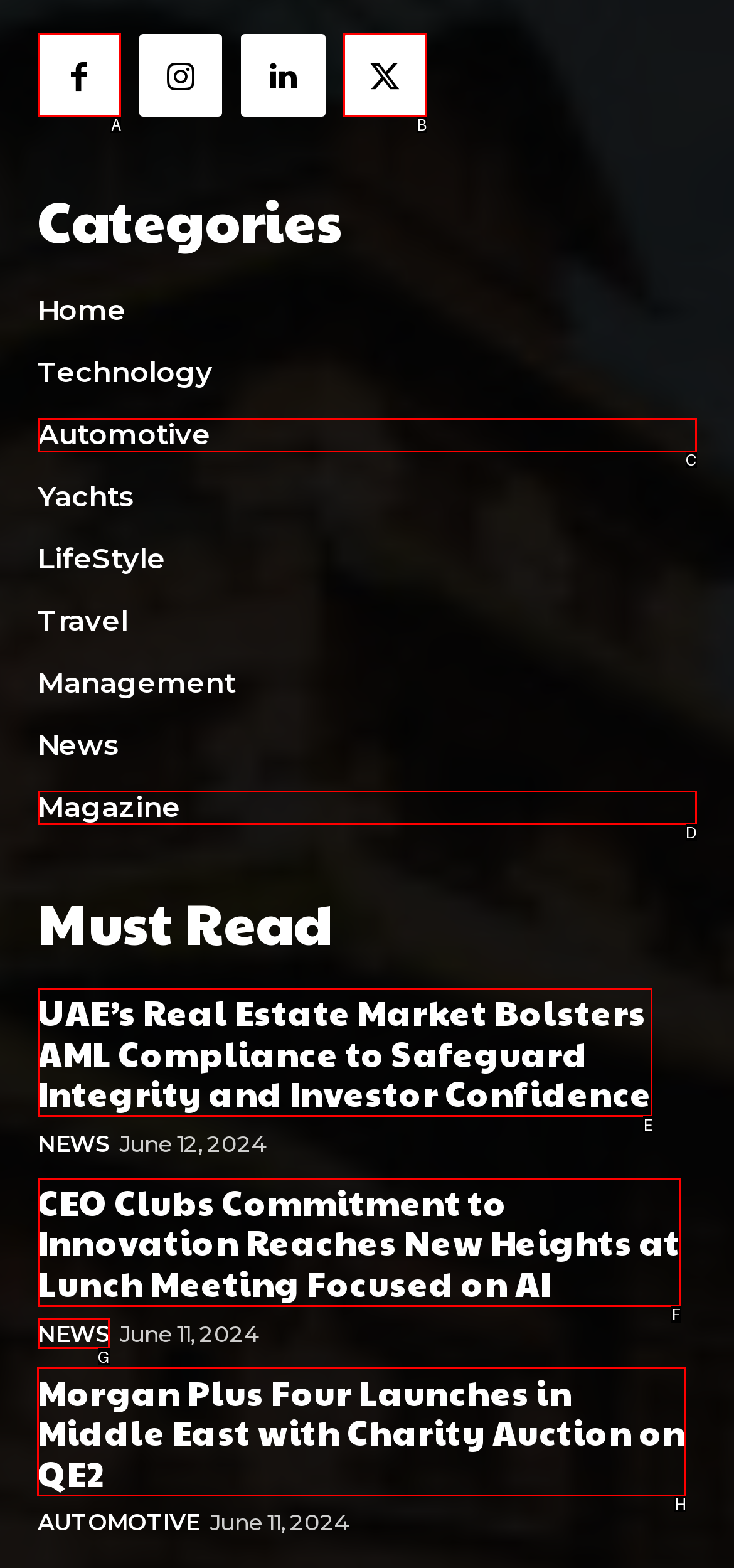Select the HTML element to finish the task: View the news about Morgan Plus Four Launches Reply with the letter of the correct option.

H